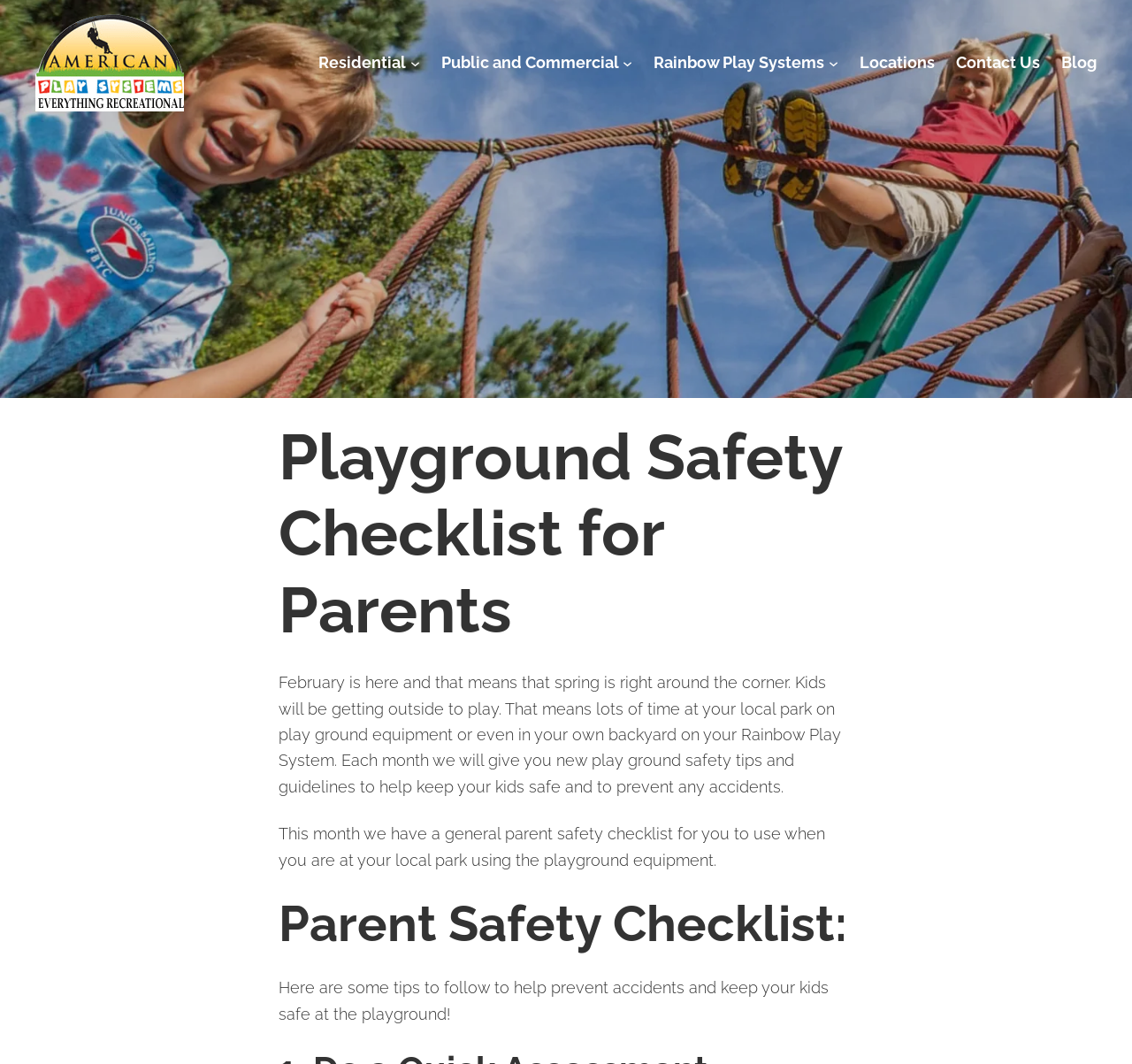Locate the bounding box of the UI element described by: "Rainbow Play Systems" in the given webpage screenshot.

[0.578, 0.047, 0.728, 0.071]